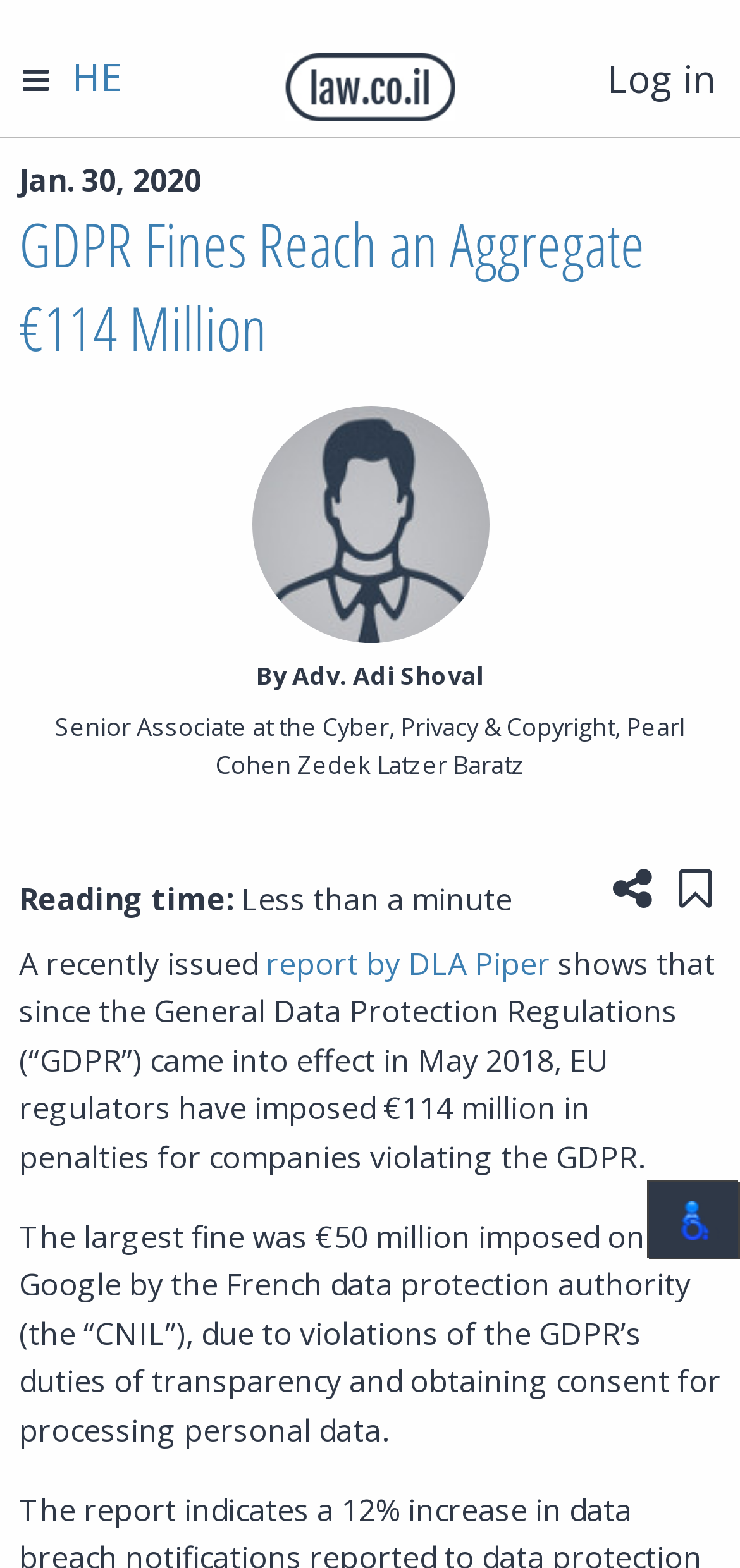Could you highlight the region that needs to be clicked to execute the instruction: "Read the article in Hebrew"?

[0.097, 0.033, 0.164, 0.065]